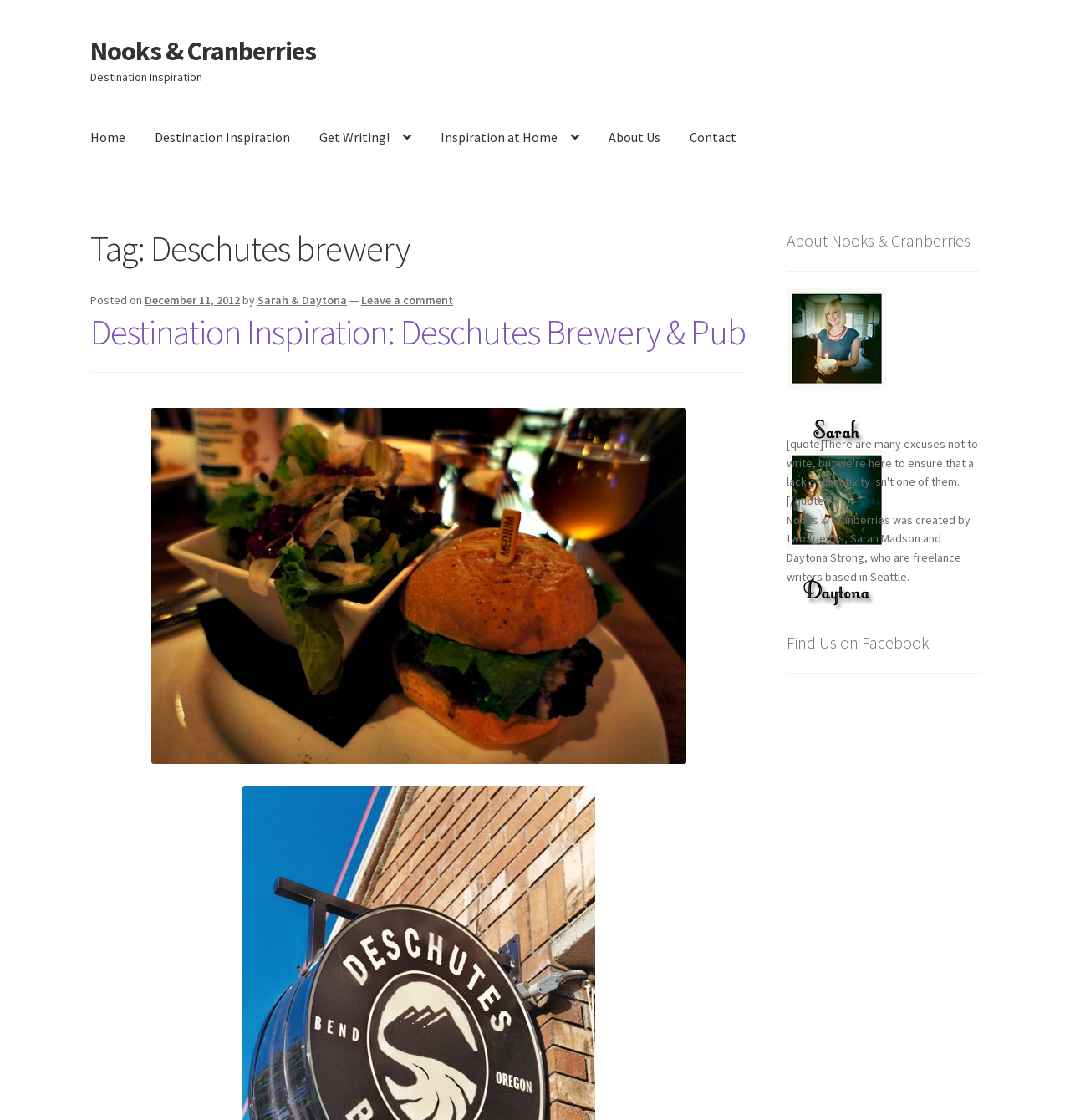Determine the bounding box coordinates of the clickable area required to perform the following instruction: "Leave a comment on the post". The coordinates should be represented as four float numbers between 0 and 1: [left, top, right, bottom].

[0.338, 0.261, 0.423, 0.275]